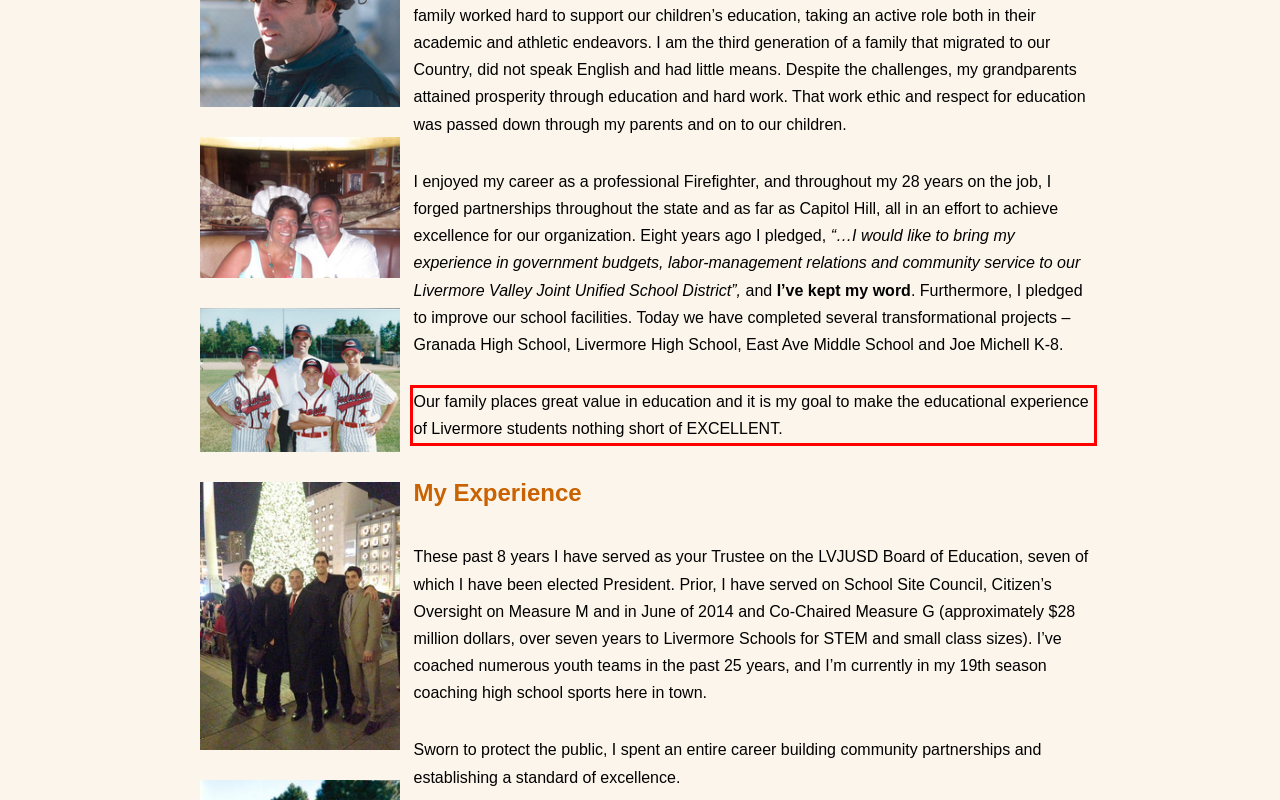Please extract the text content from the UI element enclosed by the red rectangle in the screenshot.

Our family places great value in education and it is my goal to make the educational experience of Livermore students nothing short of EXCELLENT.